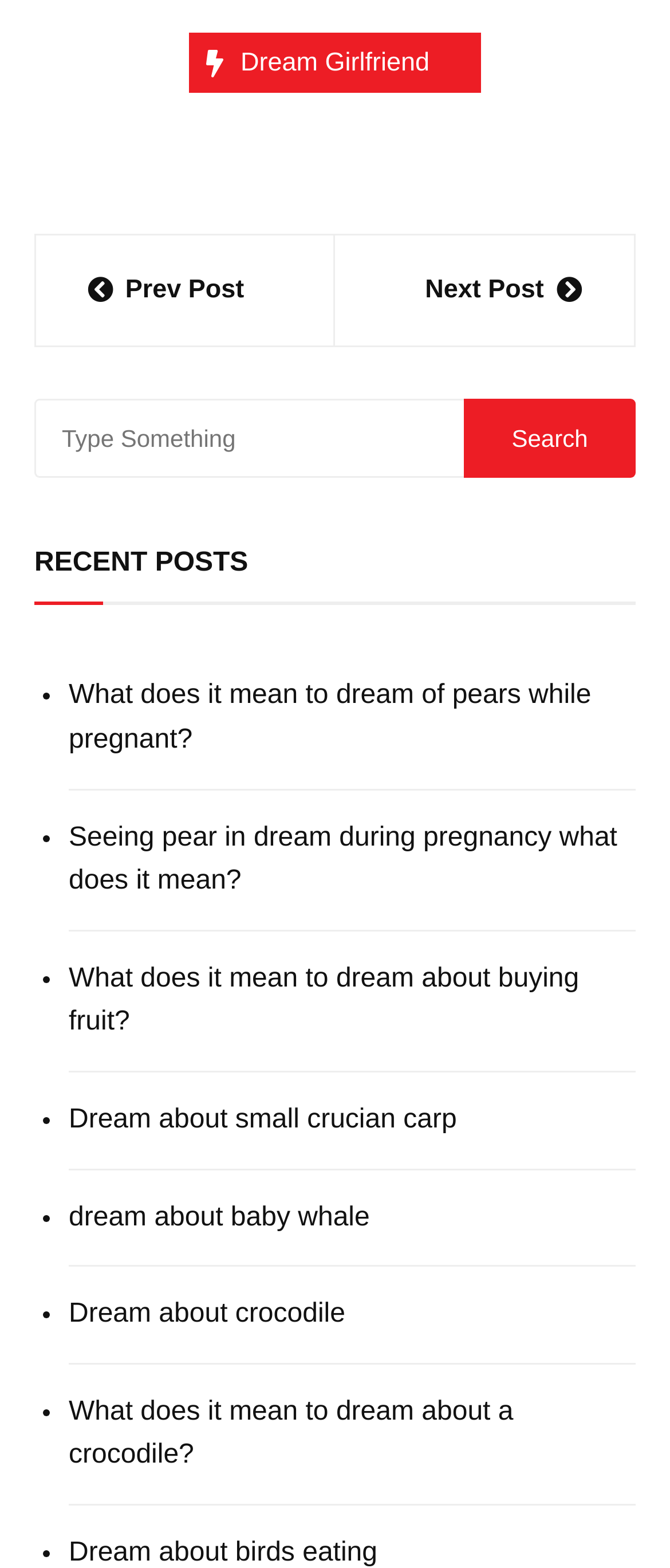Respond with a single word or short phrase to the following question: 
What is the title of the first post?

Dream Girlfriend